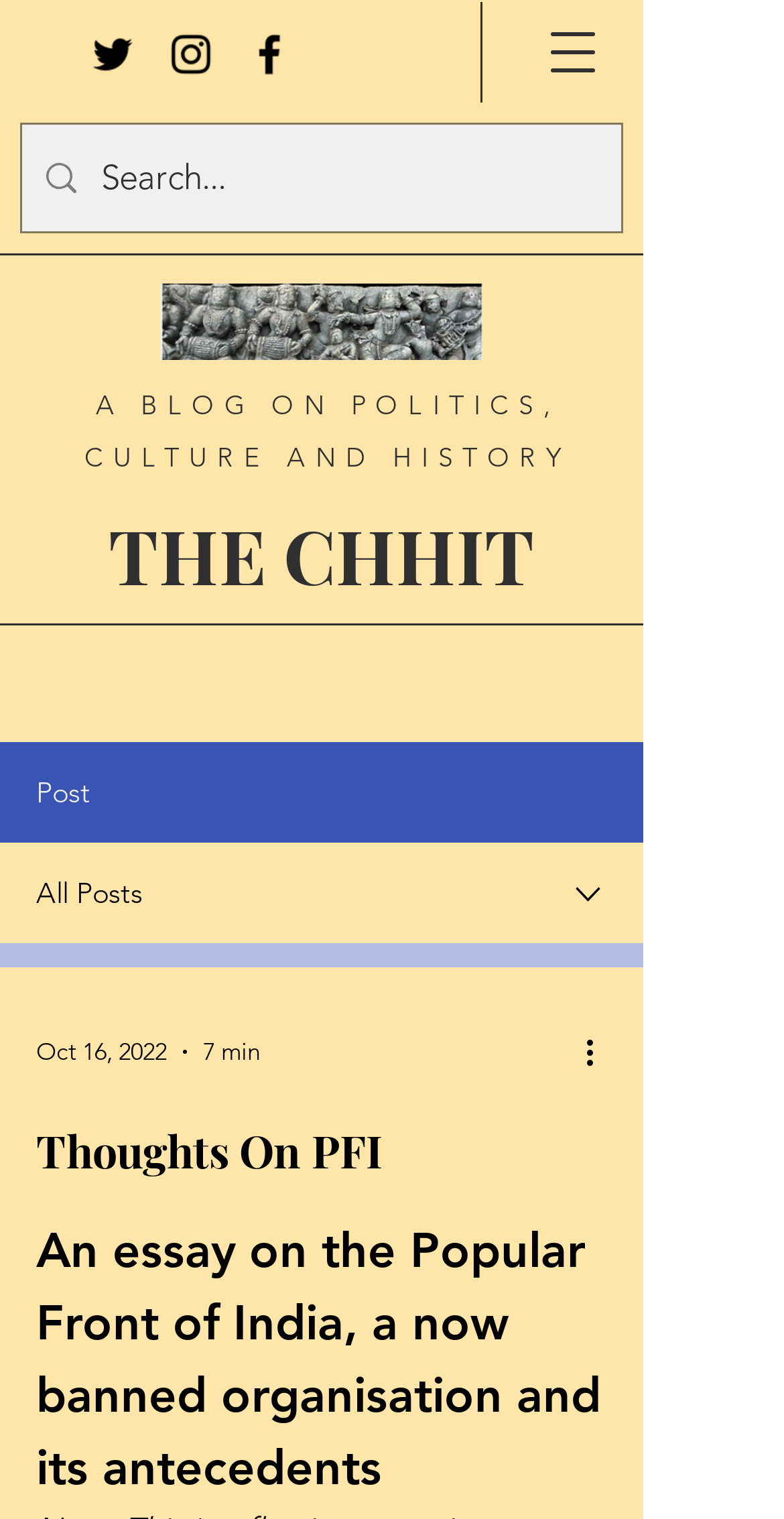Could you determine the bounding box coordinates of the clickable element to complete the instruction: "More actions on the post"? Provide the coordinates as four float numbers between 0 and 1, i.e., [left, top, right, bottom].

[0.738, 0.677, 0.8, 0.708]